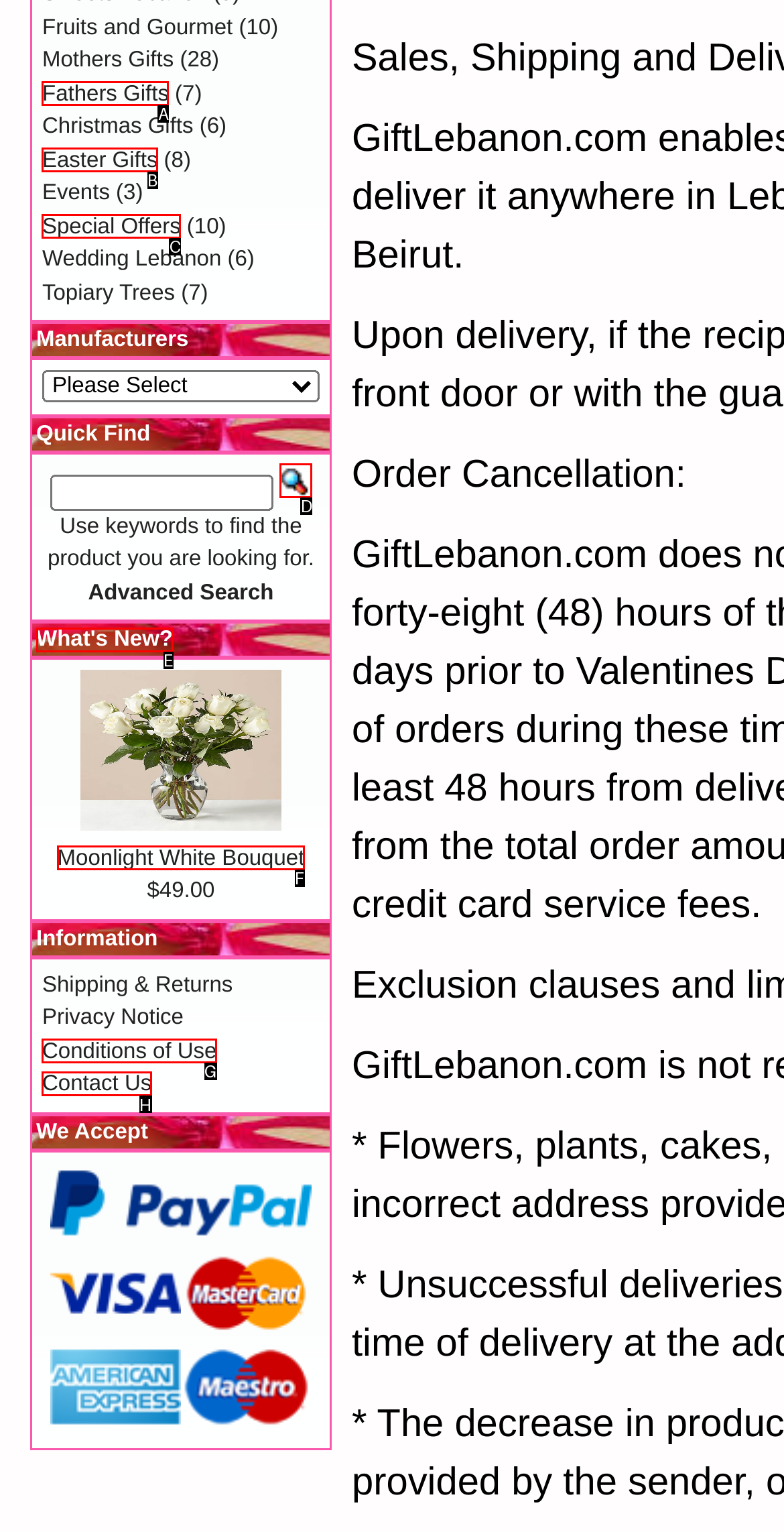Tell me which option best matches this description: Conditions of Use
Answer with the letter of the matching option directly from the given choices.

G